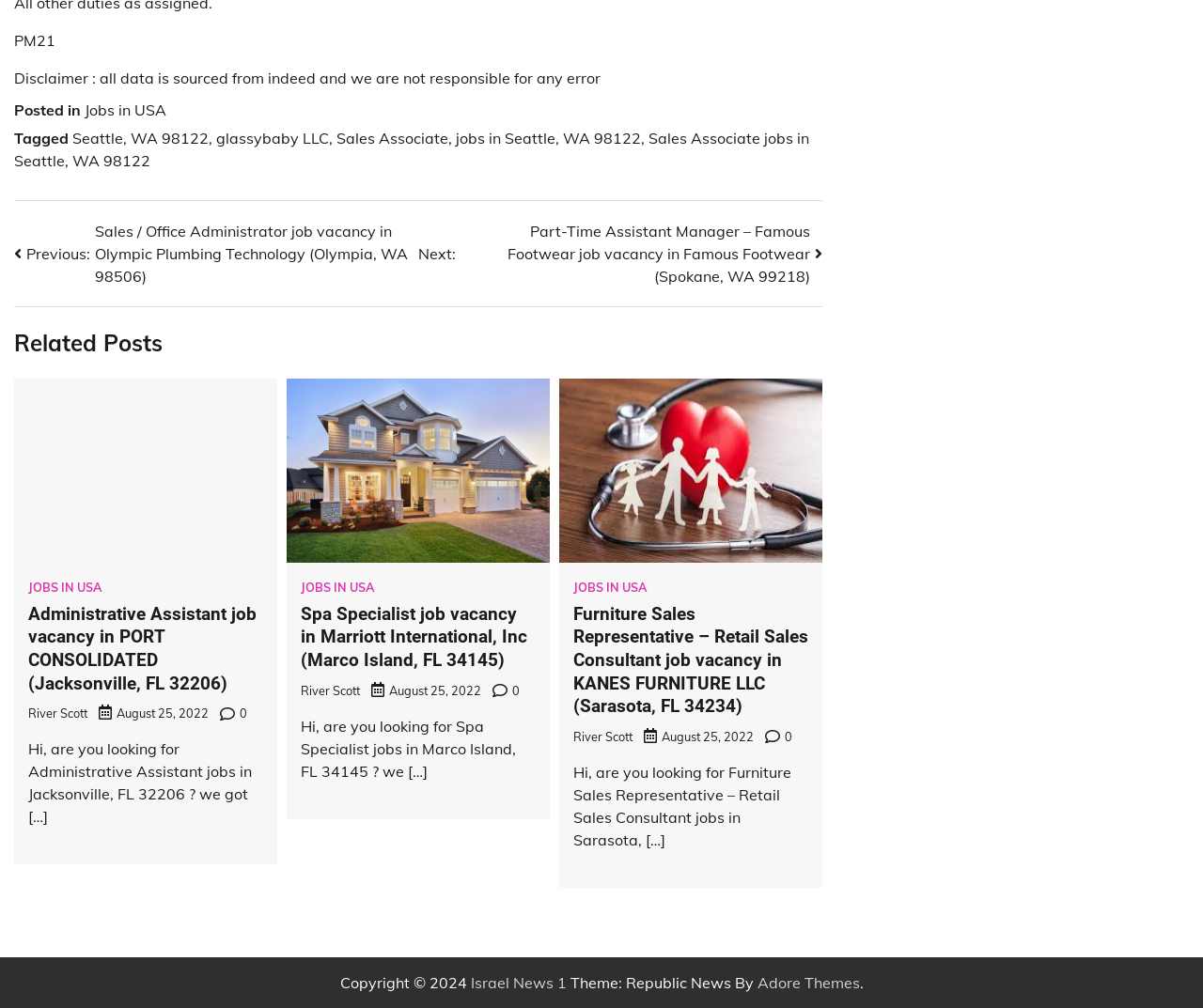How many links are there in the footer?
Use the image to answer the question with a single word or phrase.

3